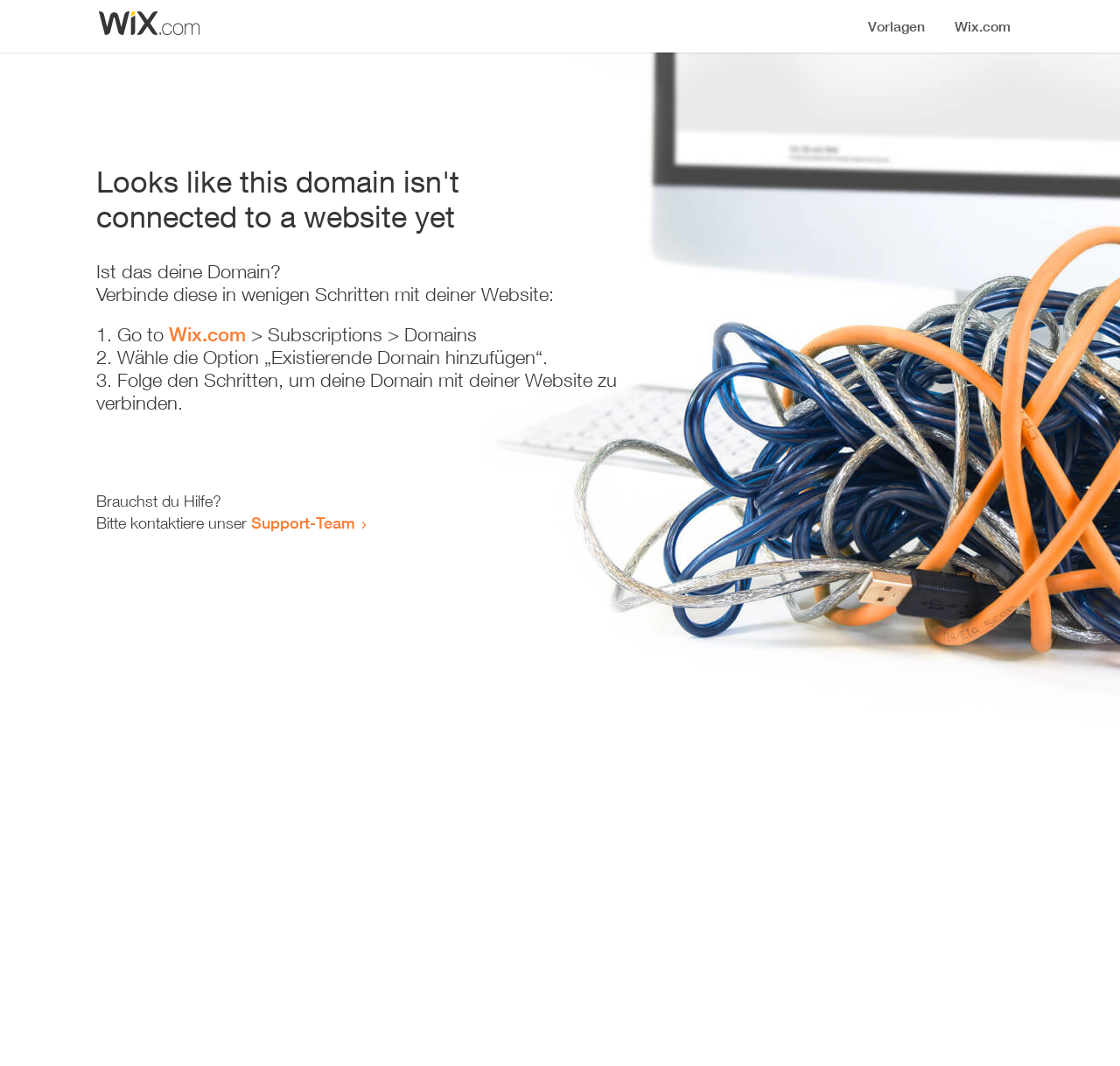Where should the user go to start the connection process?
Based on the visual details in the image, please answer the question thoroughly.

The webpage instructs the user to 'Go to Wix.com' in the first step to connect the domain to a website.